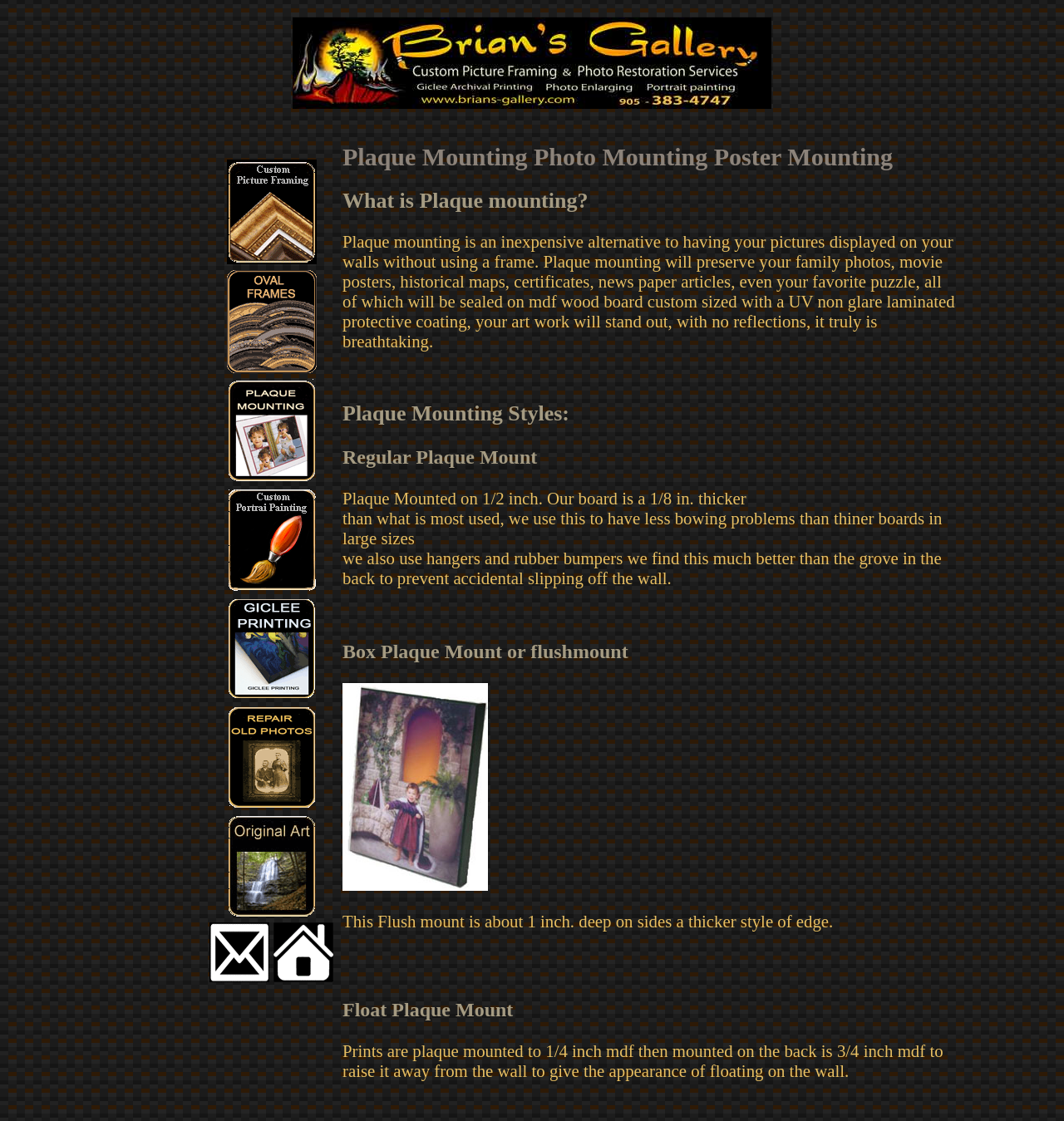Please identify the bounding box coordinates of the element that needs to be clicked to execute the following command: "View 'Plaque Mounting an alternative to picture framing'". Provide the bounding box using four float numbers between 0 and 1, formatted as [left, top, right, bottom].

[0.213, 0.417, 0.297, 0.434]